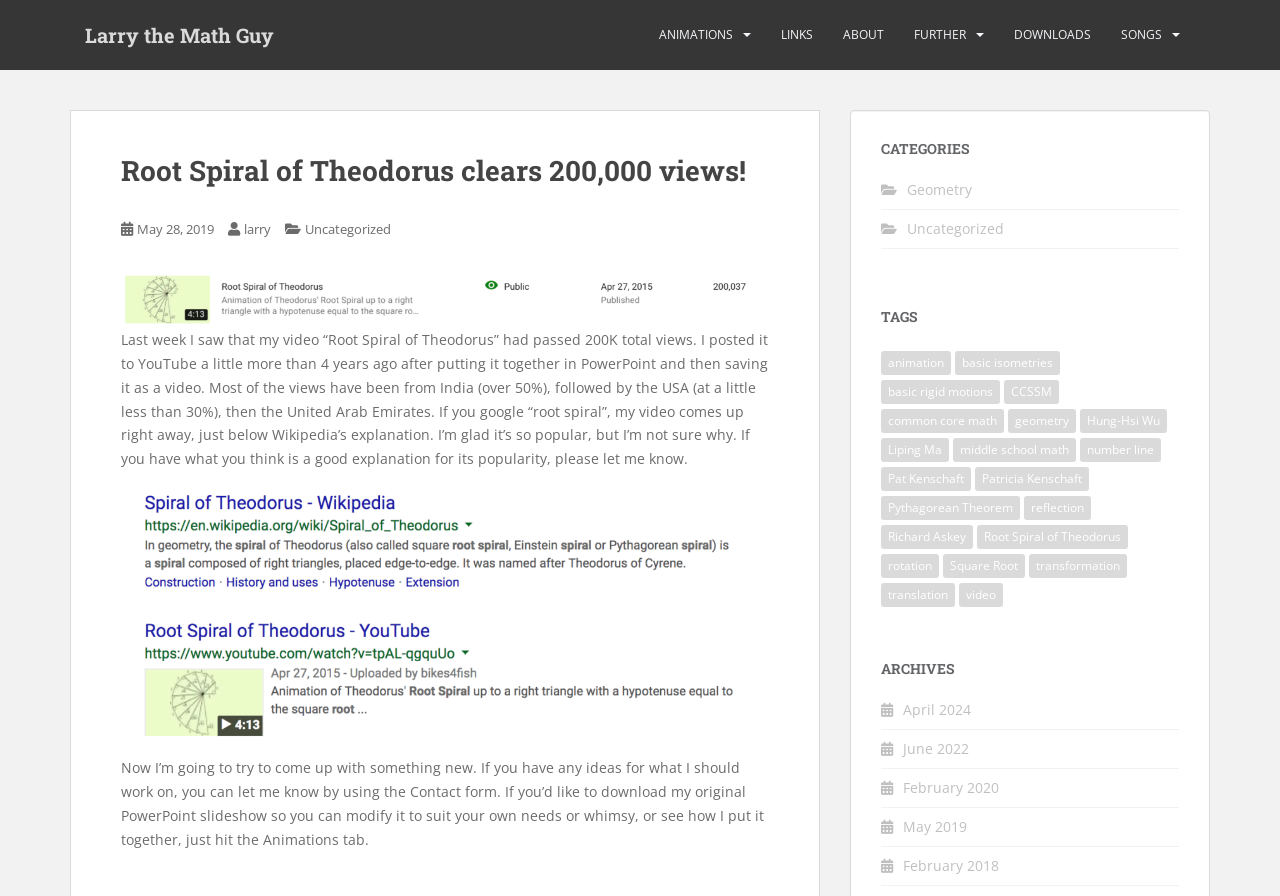Identify the bounding box coordinates of the region that should be clicked to execute the following instruction: "Click on the 'ANIMATIONS' link".

[0.515, 0.017, 0.573, 0.061]